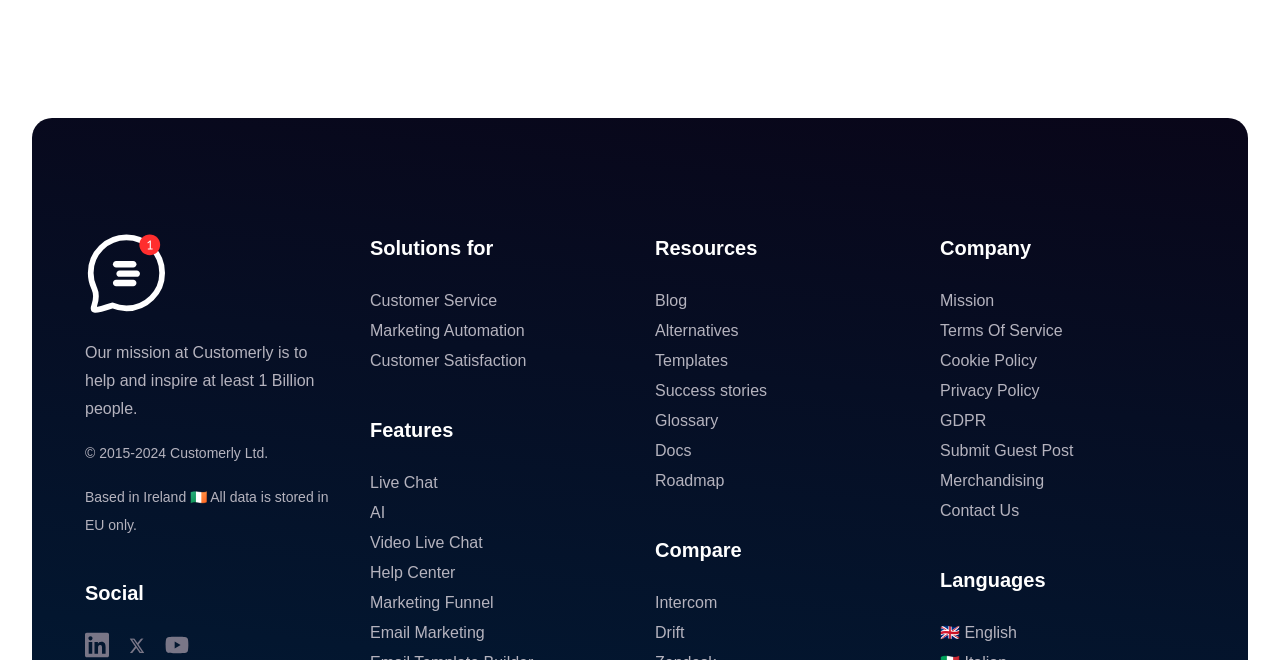What is the company's copyright year range?
Refer to the image and provide a concise answer in one word or phrase.

2015-2024